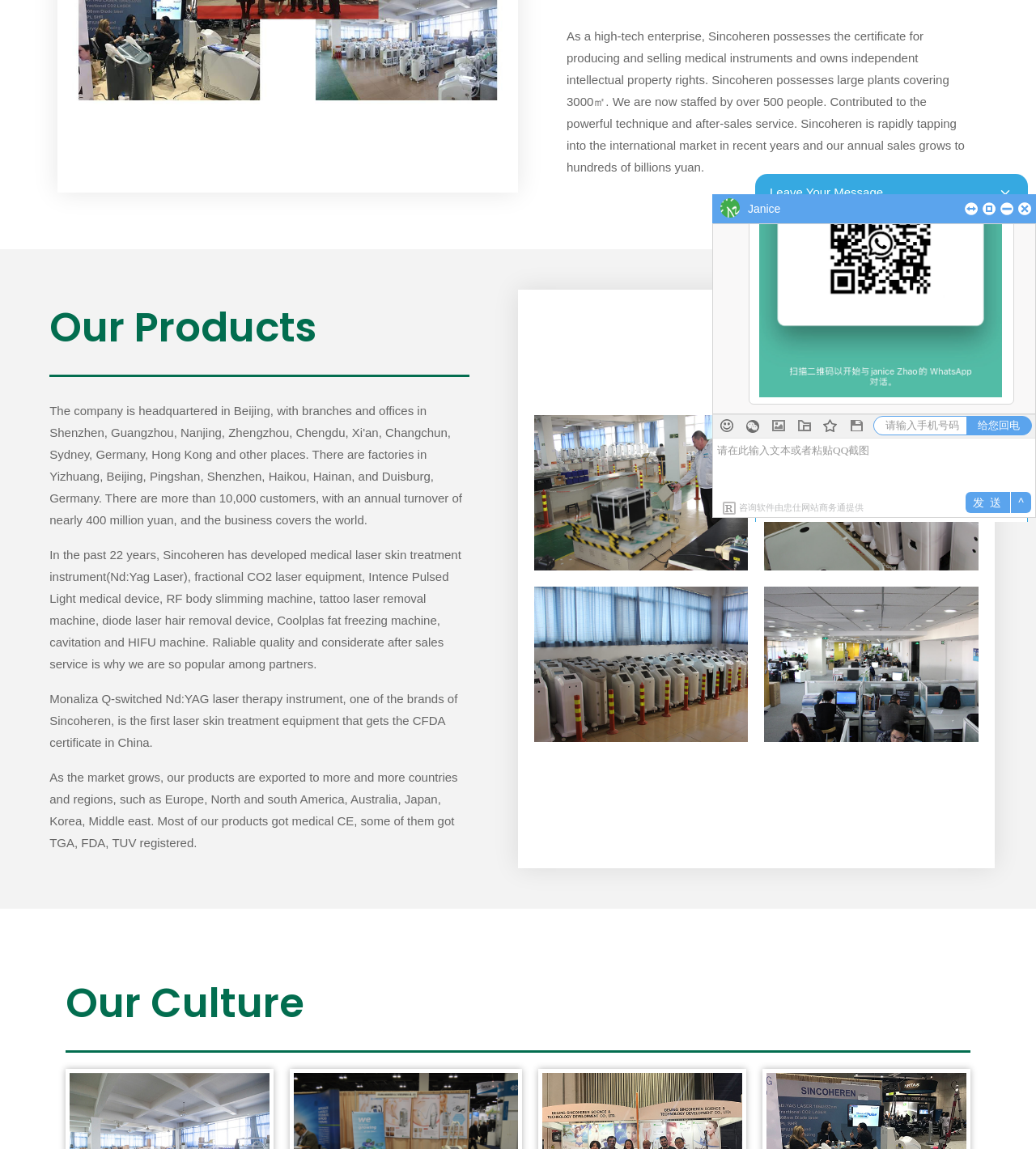Determine the bounding box coordinates in the format (top-left x, top-left y, bottom-right x, bottom-right y). Ensure all values are floating point numbers between 0 and 1. Identify the bounding box of the UI element described by: title="Whatsapp"

[0.906, 0.18, 0.961, 0.23]